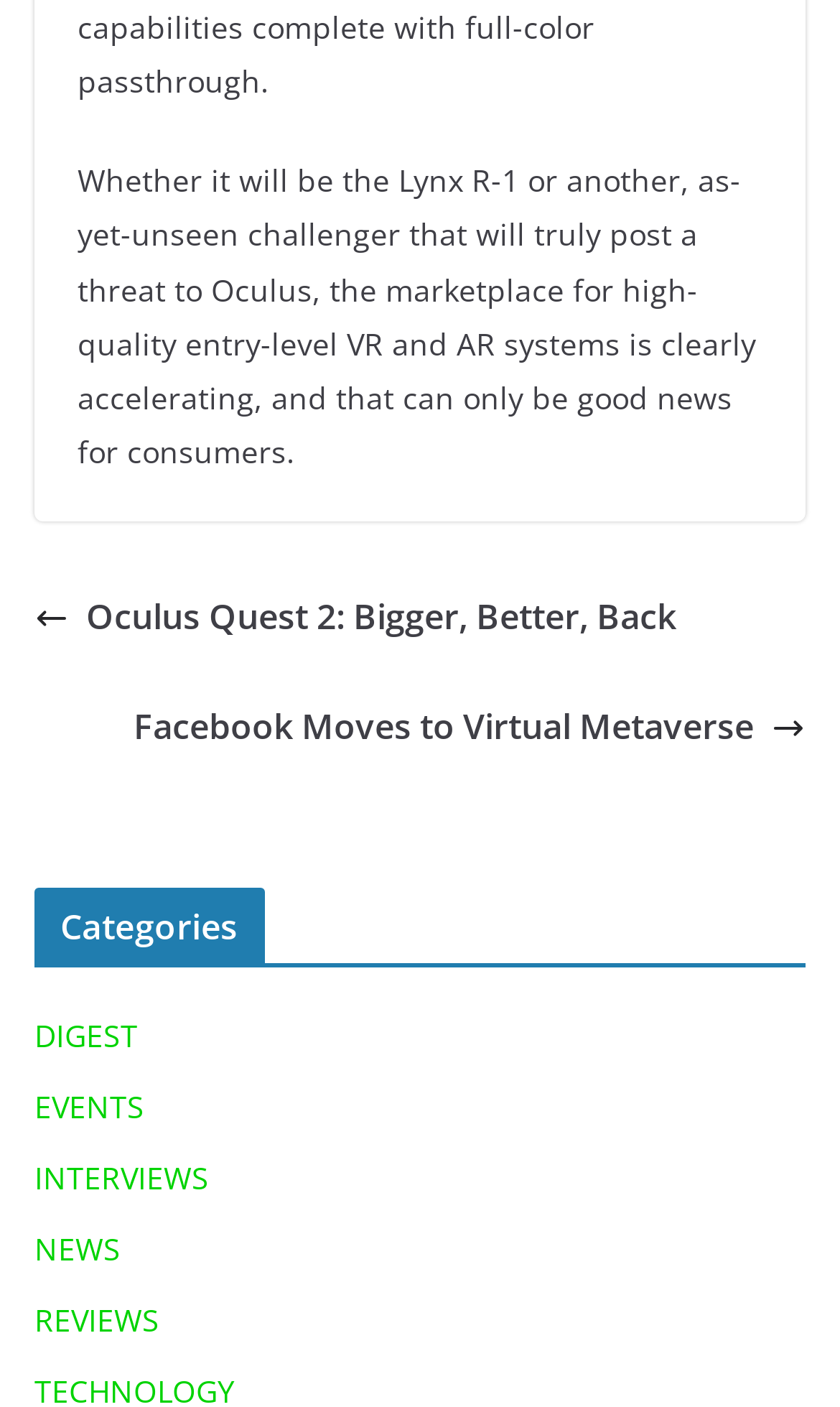Provide the bounding box coordinates for the specified HTML element described in this description: "INTERVIEWS". The coordinates should be four float numbers ranging from 0 to 1, in the format [left, top, right, bottom].

[0.041, 0.822, 0.249, 0.852]